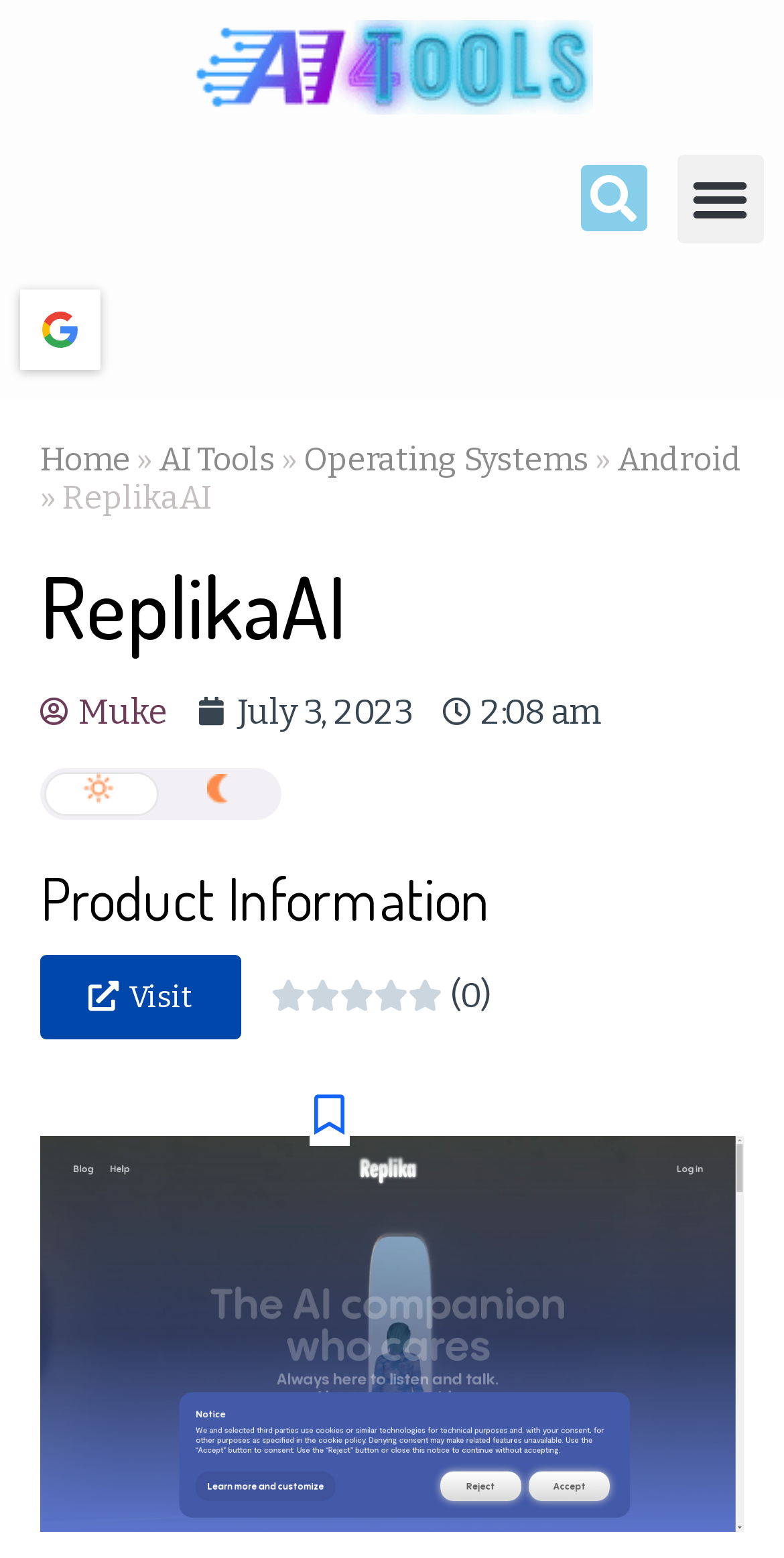What is the name of the AI tool reviewed on this webpage?
Please provide a detailed answer to the question.

I found the answer by looking at the heading element that says 'ReplikaAI' and also the static text element that says 'ReplikaAI' which seems to be the main topic of the webpage.